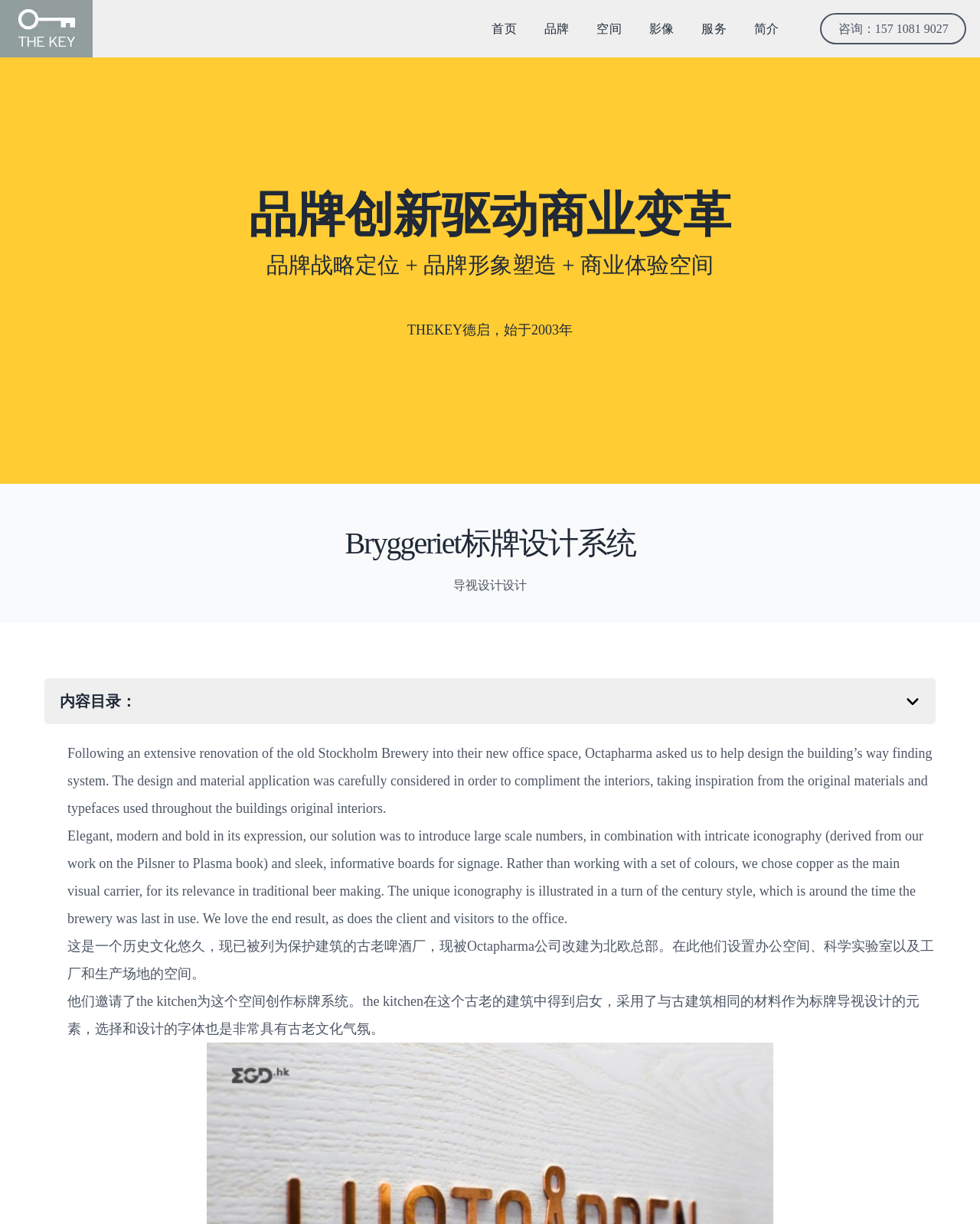Using the element description alt="深圳vi设计公司商标" title="深圳专业vi设计公司", predict the bounding box coordinates for the UI element. Provide the coordinates in (top-left x, top-left y, bottom-right x, bottom-right y) format with values ranging from 0 to 1.

[0.0, 0.0, 0.095, 0.047]